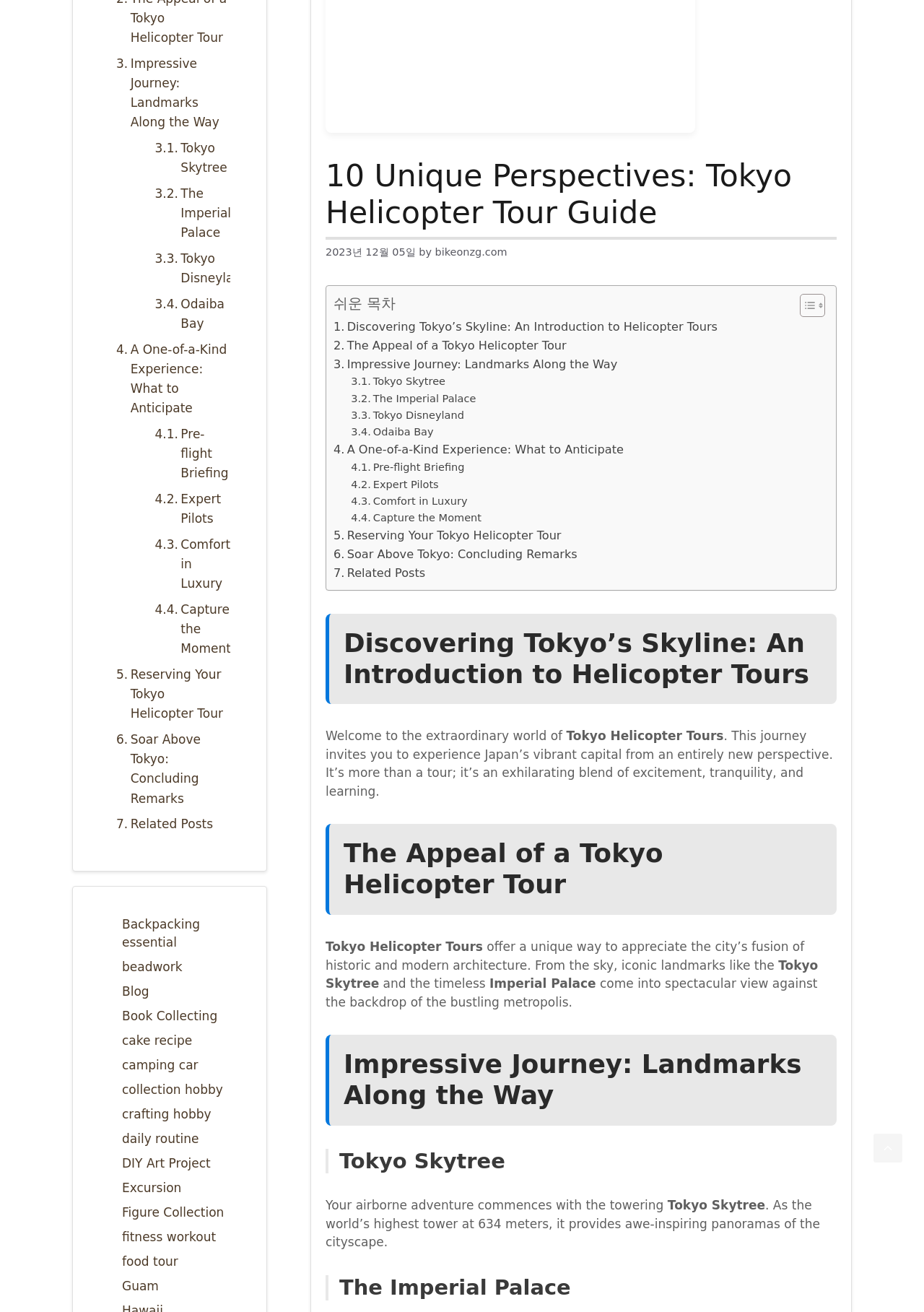Extract the bounding box coordinates of the UI element described by: "Excursion". The coordinates should include four float numbers ranging from 0 to 1, e.g., [left, top, right, bottom].

[0.132, 0.9, 0.196, 0.911]